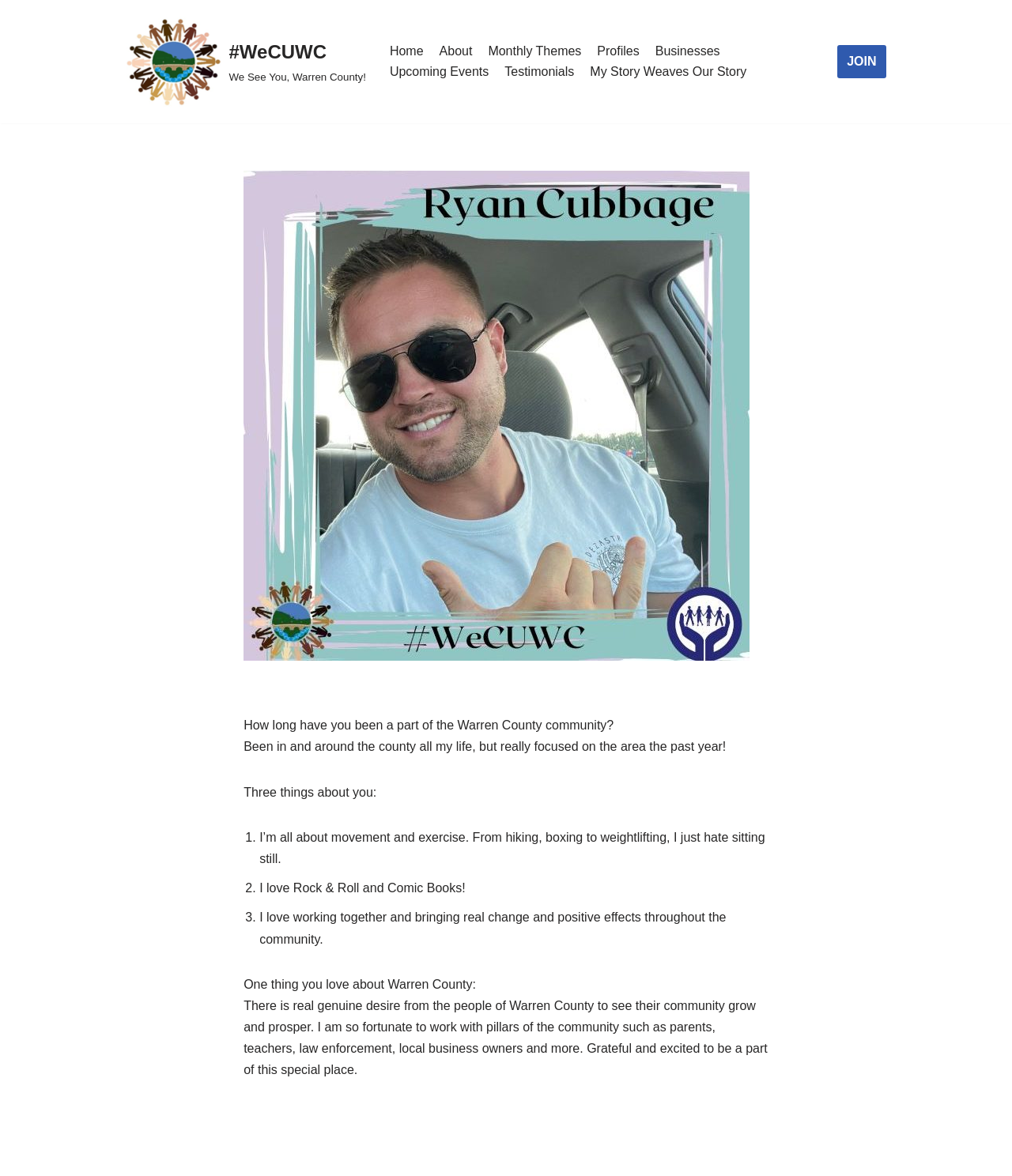How many things about Ryan are mentioned?
Refer to the image and provide a one-word or short phrase answer.

3